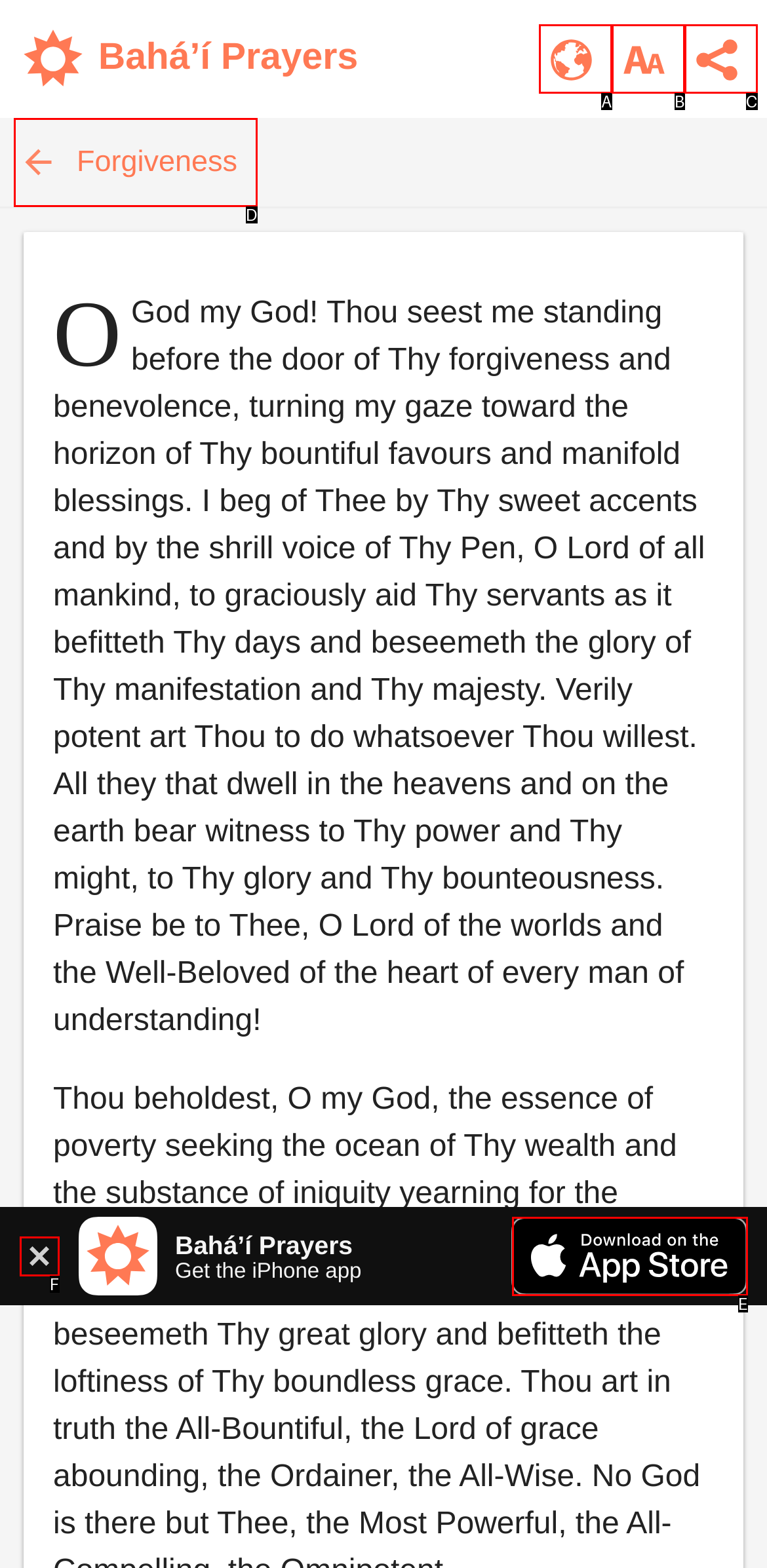Find the option that aligns with: alt="Download on the App Store"
Provide the letter of the corresponding option.

E